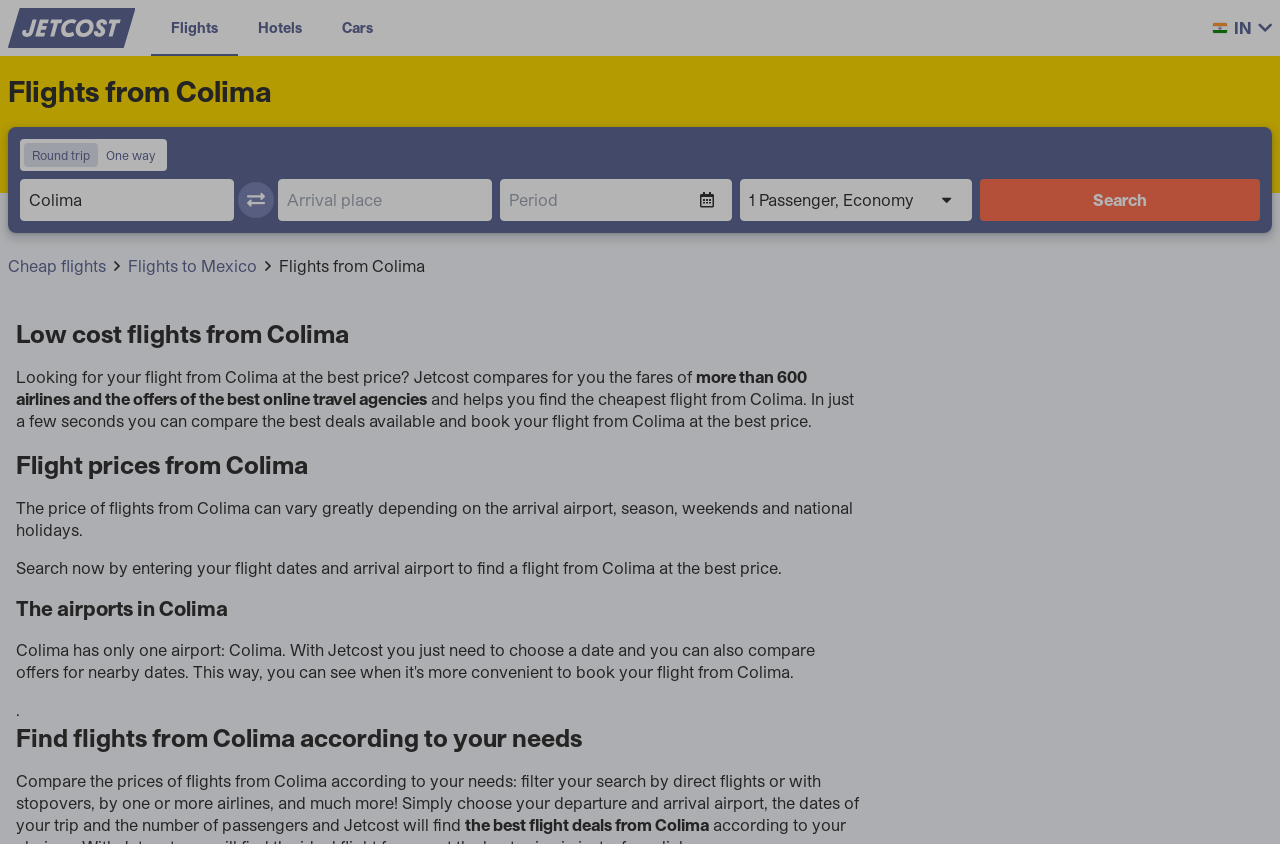Kindly determine the bounding box coordinates for the area that needs to be clicked to execute this instruction: "Switch to Spanish".

[0.947, 0.02, 0.994, 0.046]